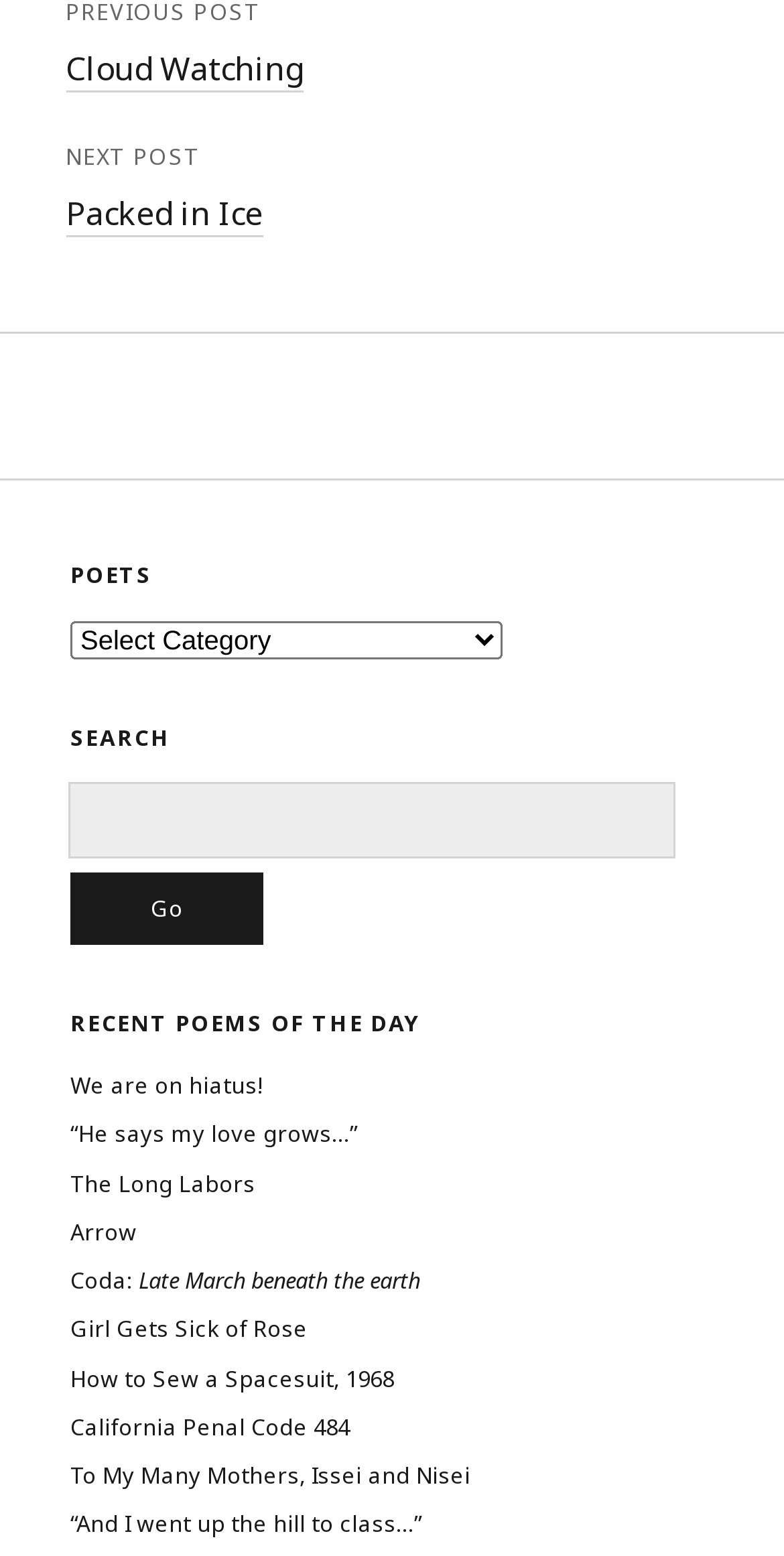How many links are there in the webpage?
Can you provide a detailed and comprehensive answer to the question?

I counted the number of links in the webpage, including the 'Cloud Watching', 'Packed in Ice', and the links under the 'RECENT POEMS OF THE DAY' heading, which totals 13.